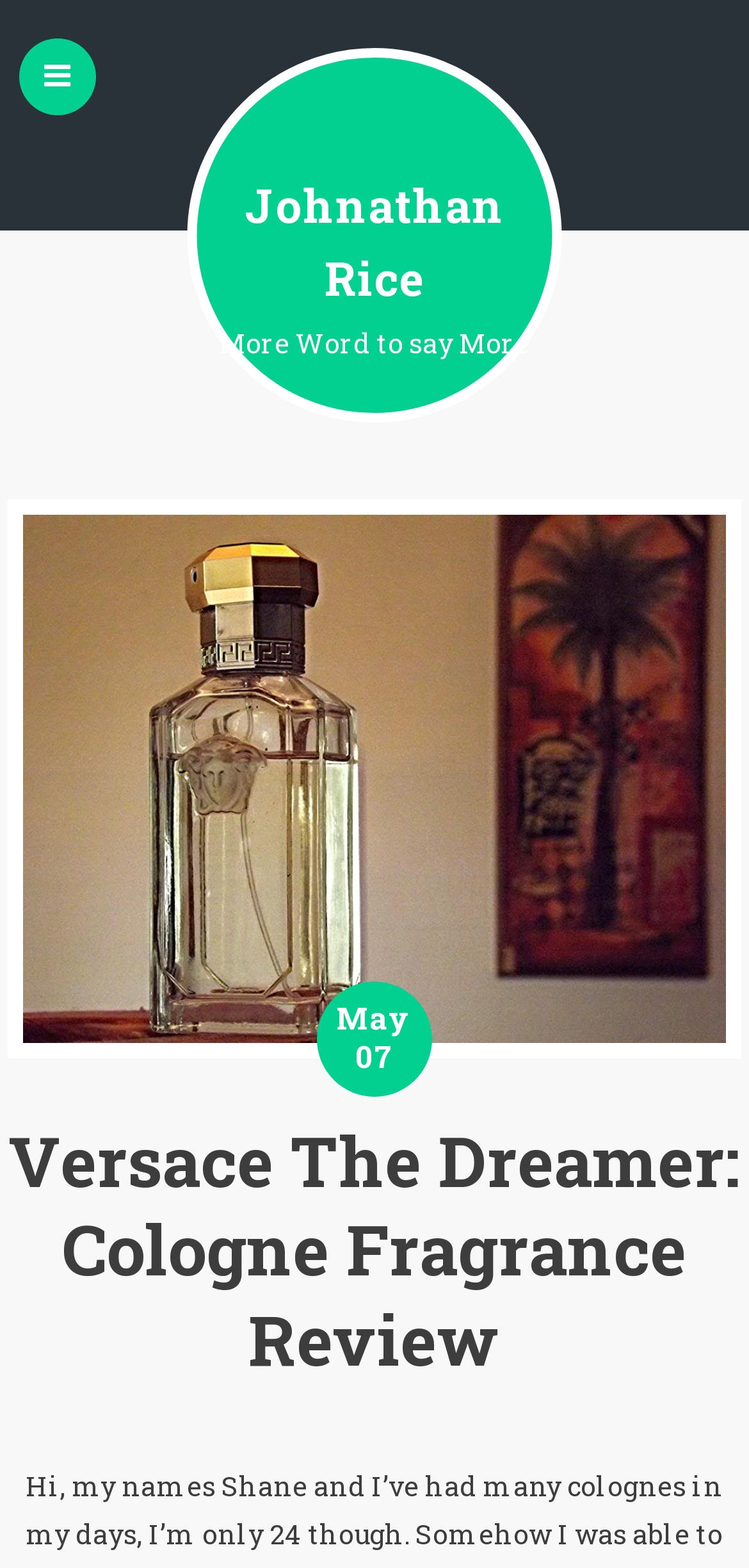How many headers are there on the webpage?
Please provide a single word or phrase answer based on the image.

1